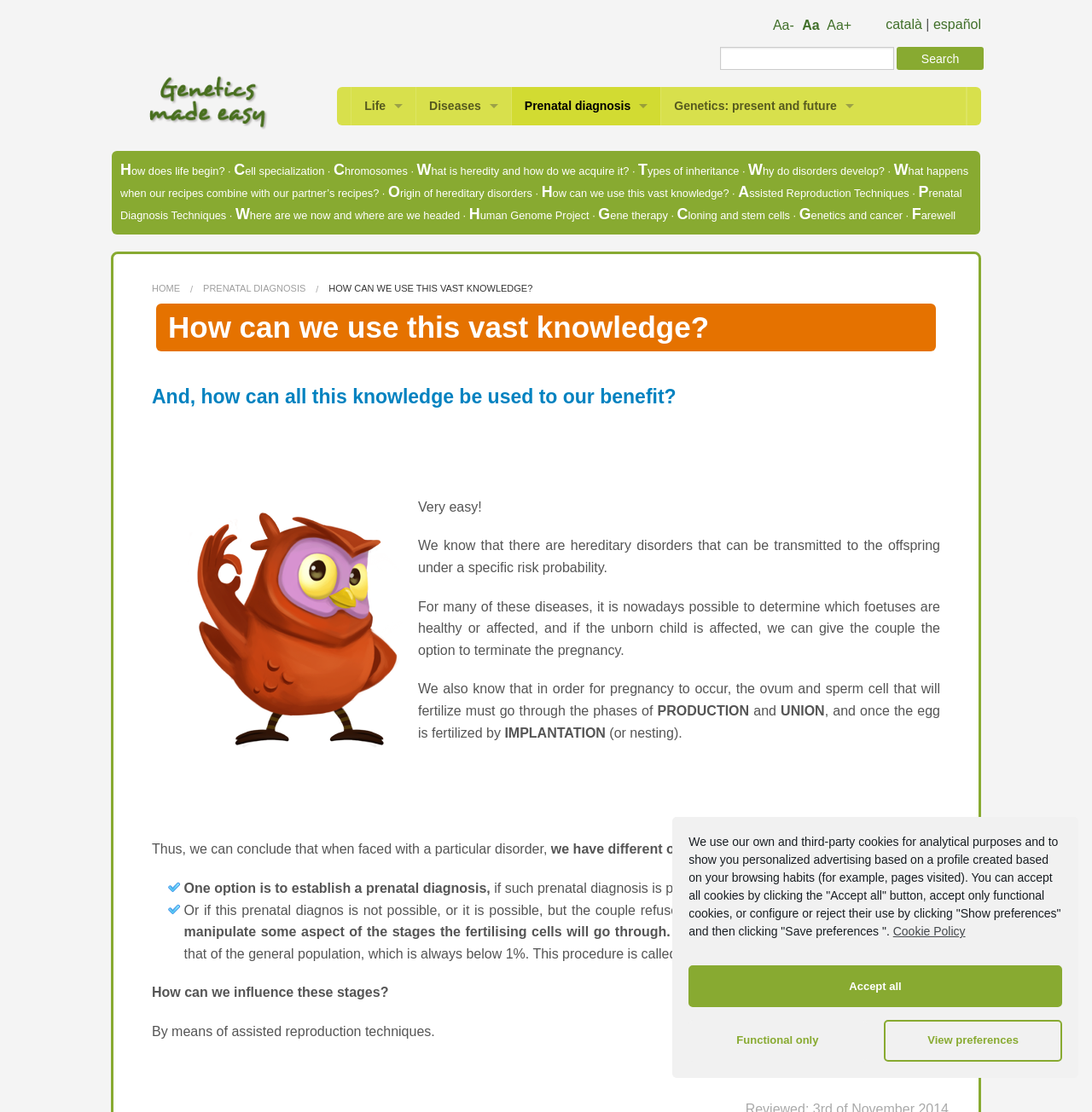Could you find the bounding box coordinates of the clickable area to complete this instruction: "visit Prenatal diagnosis page"?

[0.469, 0.078, 0.605, 0.113]